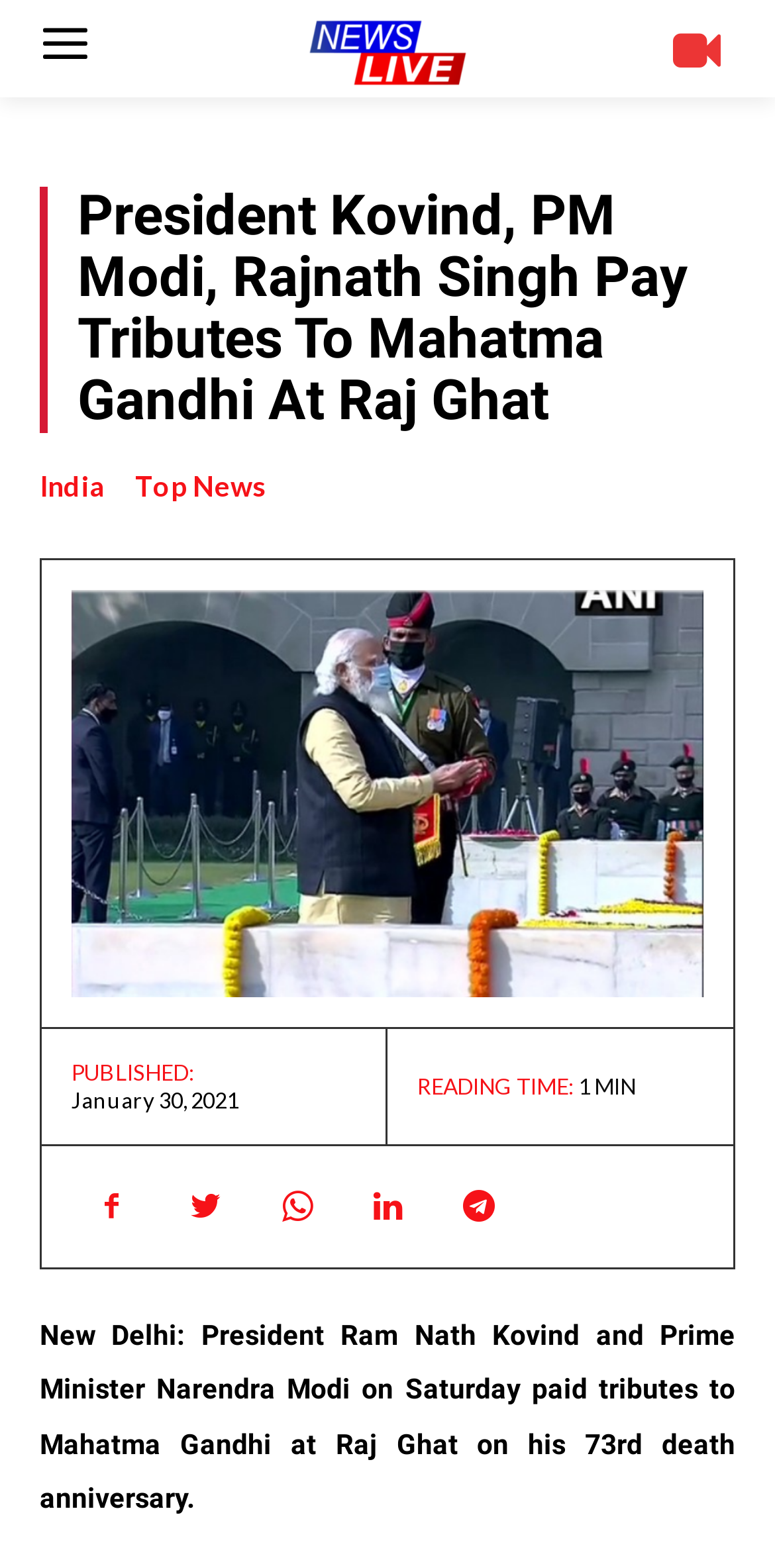Where did President Kovind and PM Modi pay tributes to Mahatma Gandhi?
Please ensure your answer to the question is detailed and covers all necessary aspects.

The answer can be found in the paragraph of text at the bottom of the webpage, which states 'New Delhi: President Ram Nath Kovind and Prime Minister Narendra Modi on Saturday paid tributes to Mahatma Gandhi at Raj Ghat on his 73rd death anniversary.'